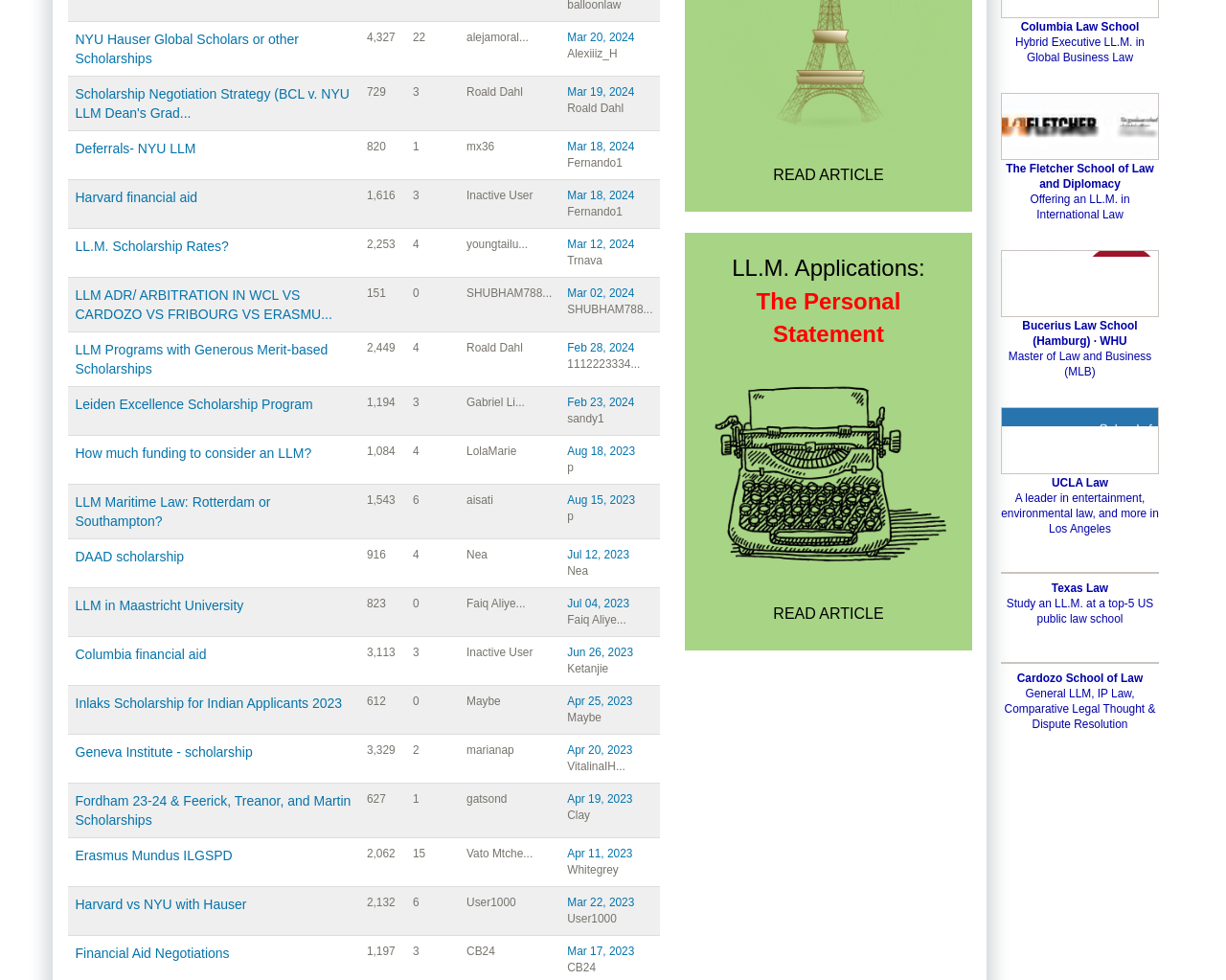Locate the bounding box of the UI element described by: "youngtailu..." in the given webpage screenshot.

[0.381, 0.242, 0.431, 0.256]